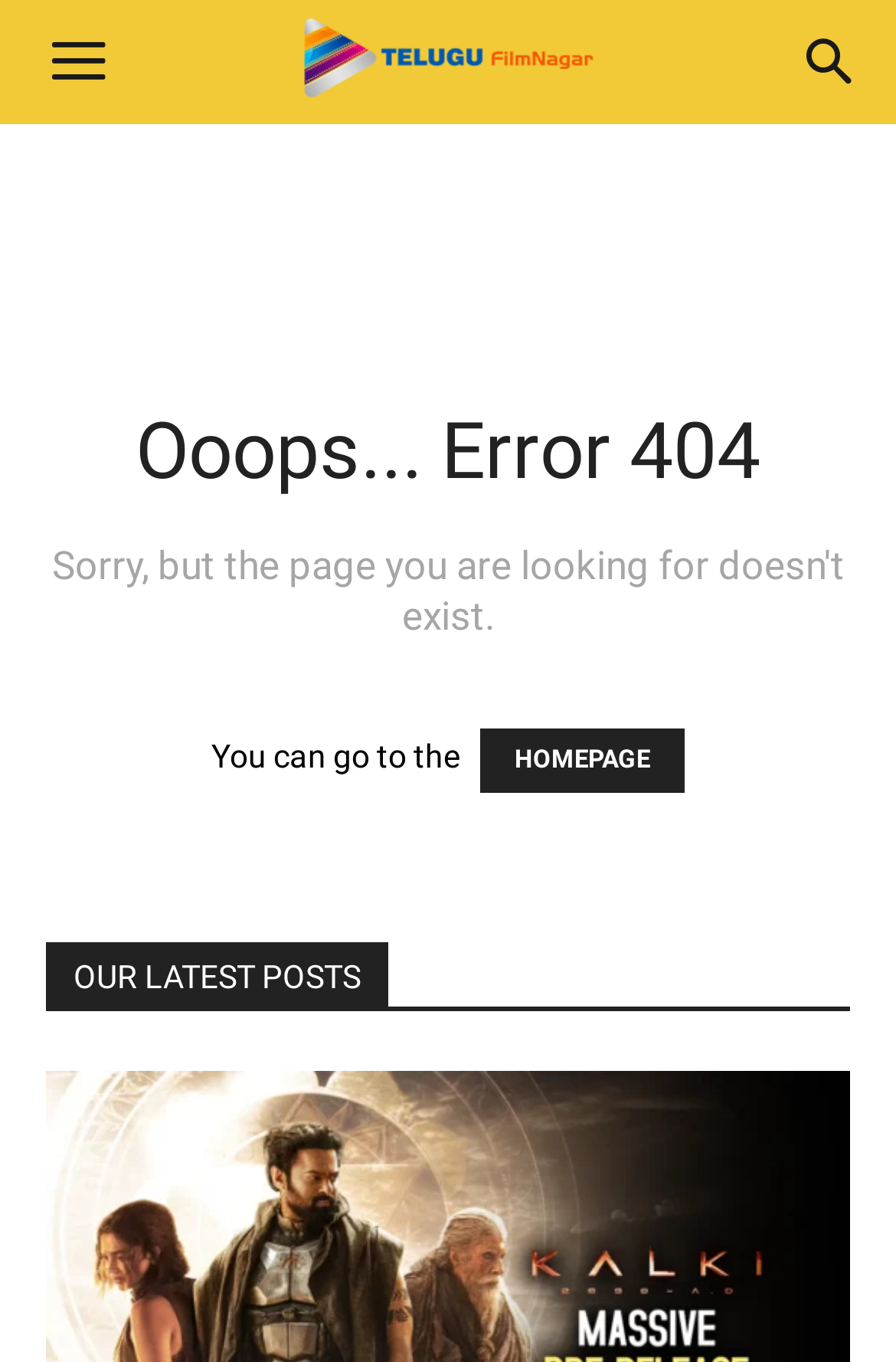Please provide a detailed answer to the question below by examining the image:
What is the error code displayed on the page?

The error code is displayed as 'Ooops... Error 404' in the StaticText element, indicating that the requested page was not found.